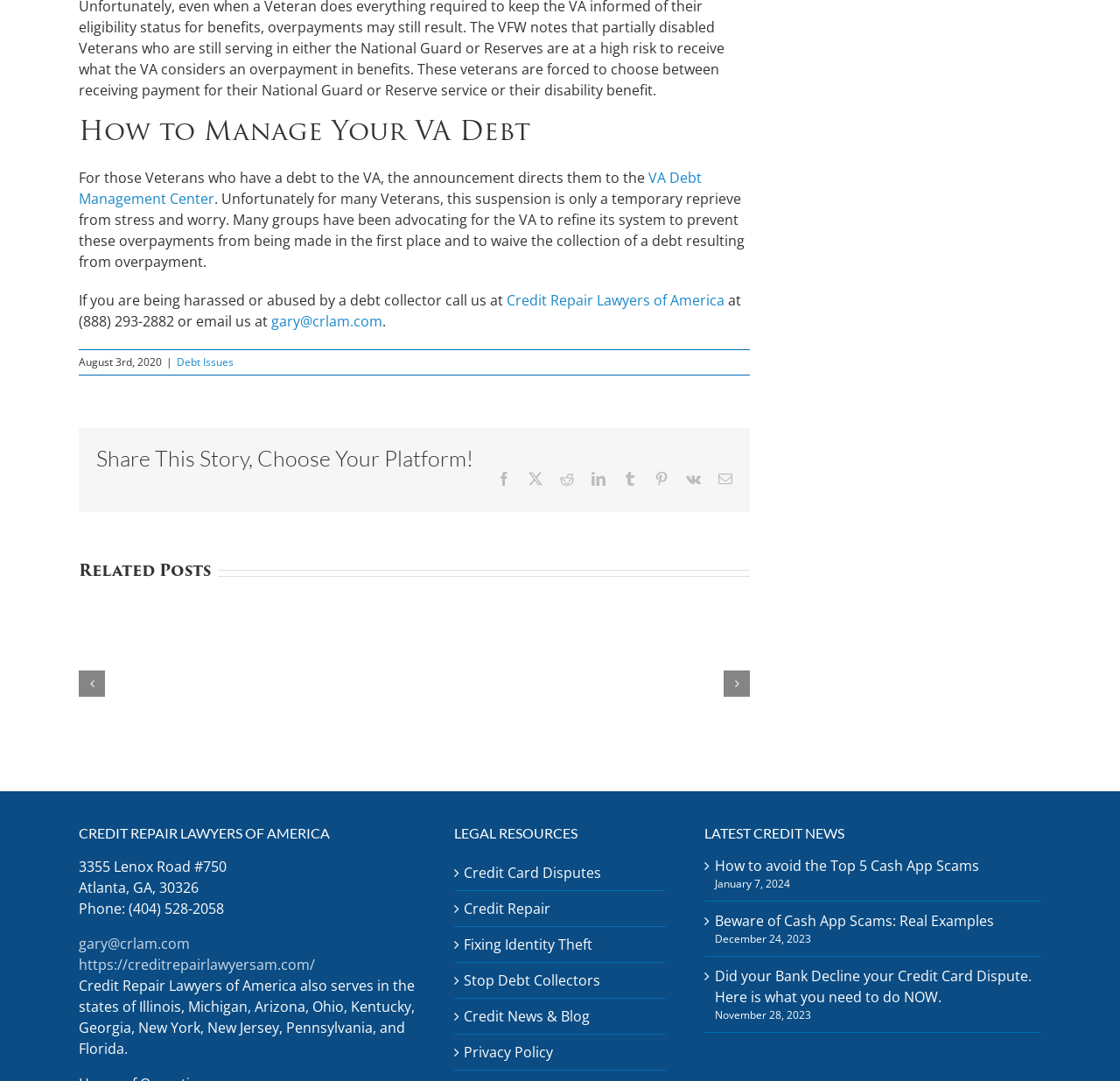Give a concise answer using one word or a phrase to the following question:
What is the topic of the webpage?

Debt management